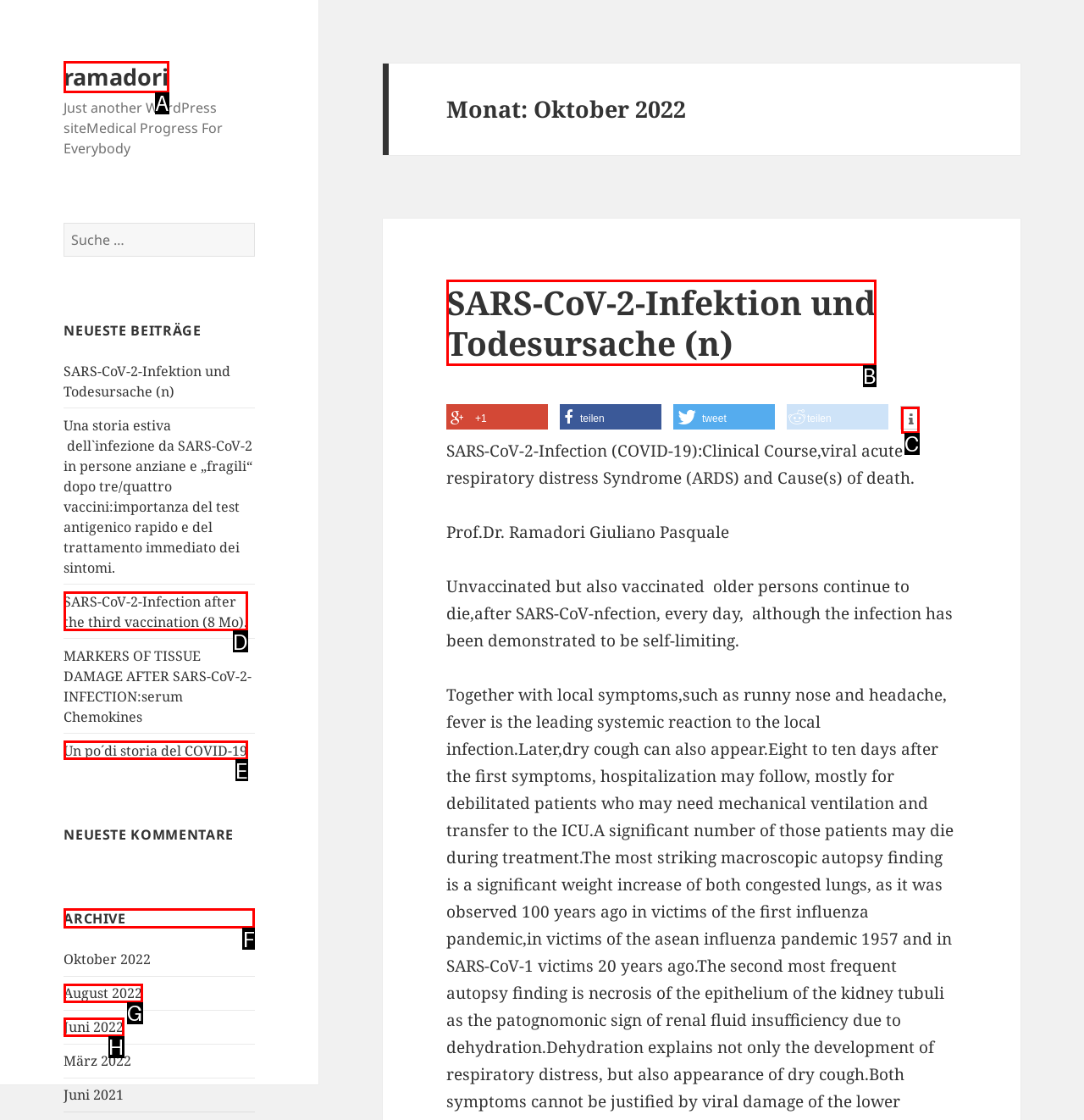Determine which element should be clicked for this task: View archives
Answer with the letter of the selected option.

F